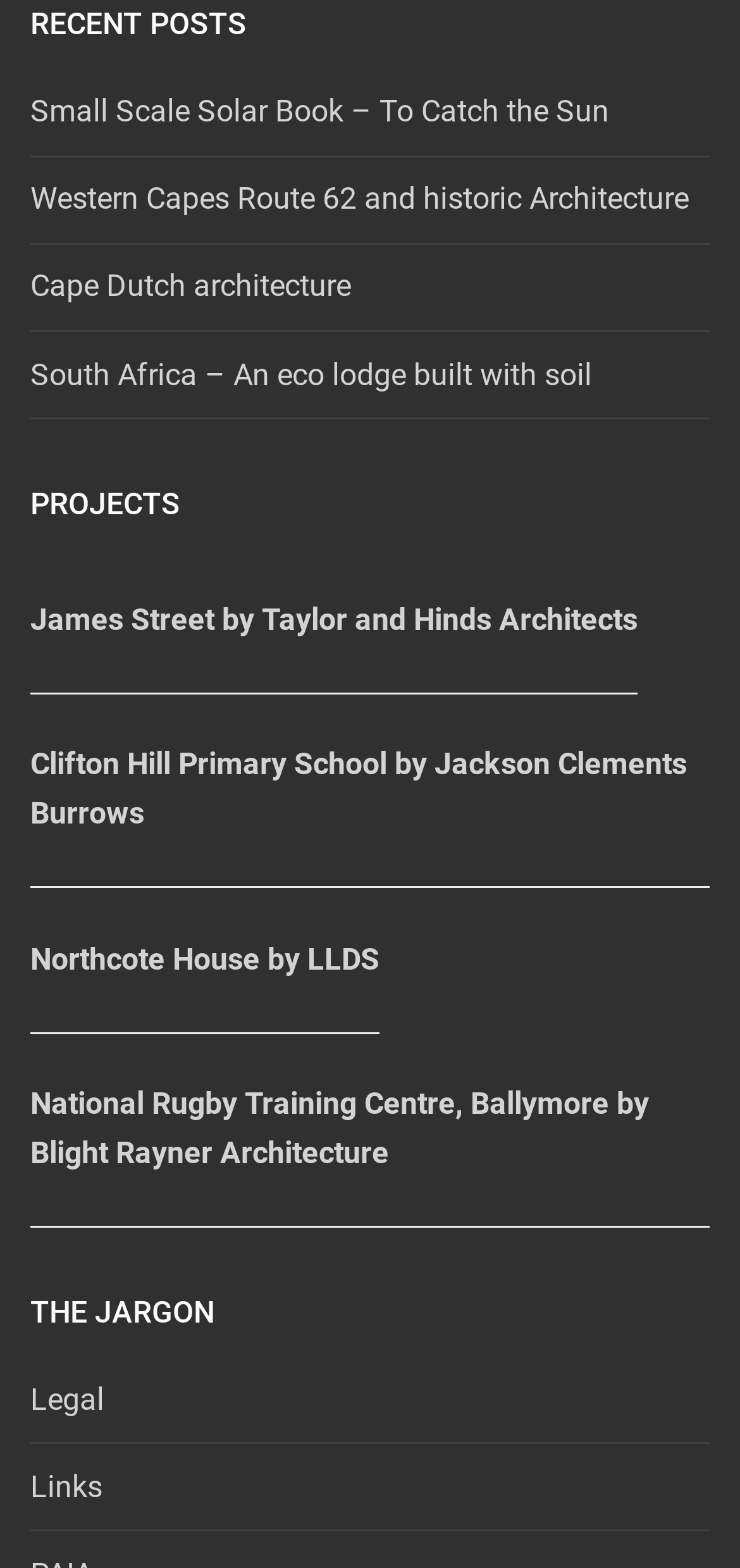Pinpoint the bounding box coordinates of the element to be clicked to execute the instruction: "read about Small Scale Solar Book".

[0.041, 0.056, 0.959, 0.1]